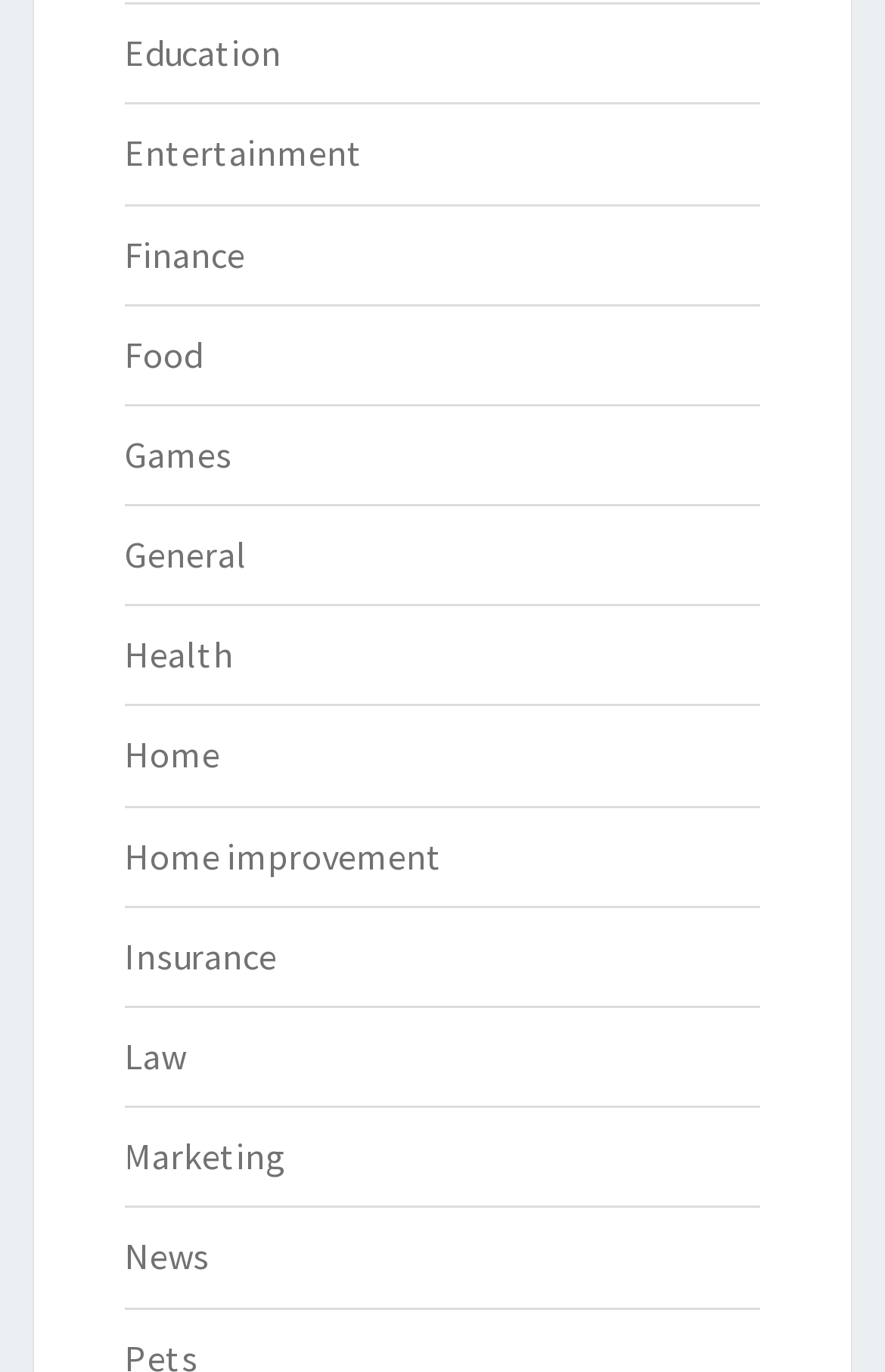Please find the bounding box coordinates for the clickable element needed to perform this instruction: "Browse Entertainment".

[0.141, 0.095, 0.41, 0.128]